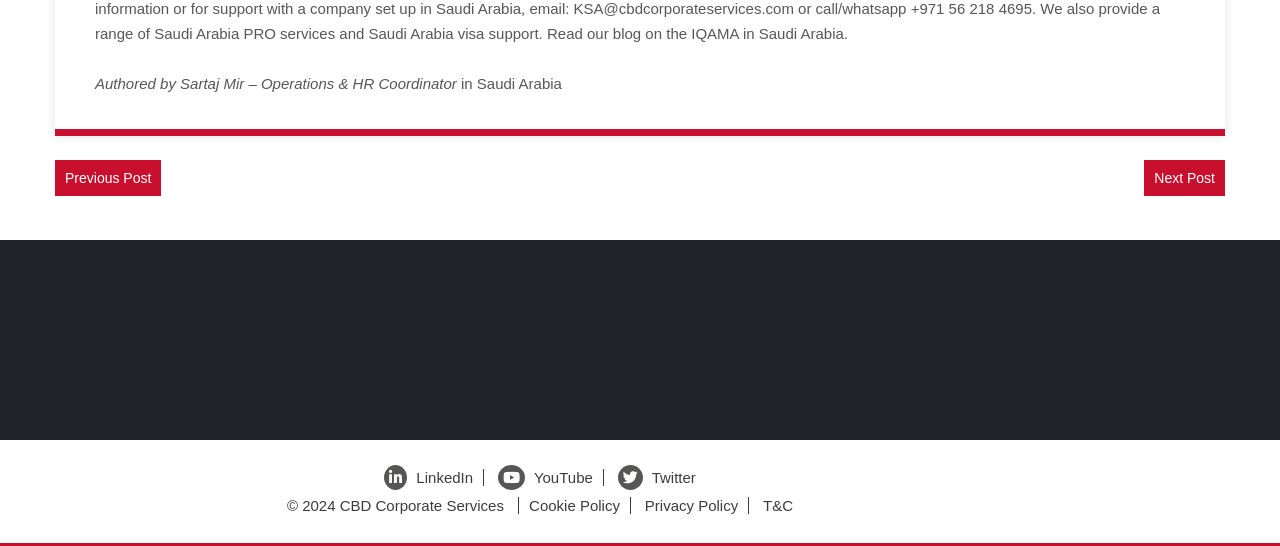Show the bounding box coordinates for the element that needs to be clicked to execute the following instruction: "Learn about company set up in Saudi Arabia". Provide the coordinates in the form of four float numbers between 0 and 1, i.e., [left, top, right, bottom].

[0.242, 0.001, 0.407, 0.032]